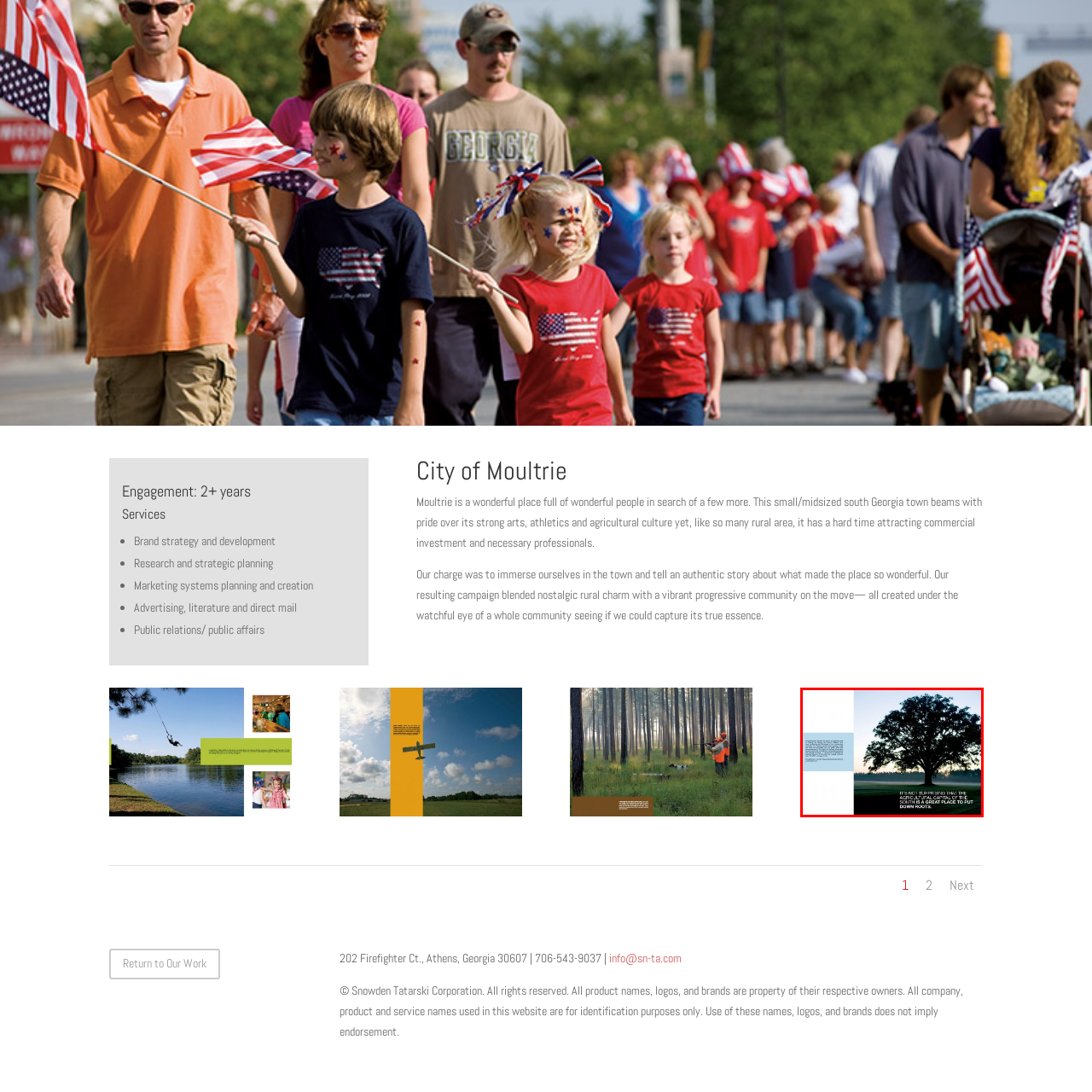Direct your attention to the image within the red boundary and answer the question with a single word or phrase:
What emotion does the overall composition of the image convey?

Nostalgia and warmth